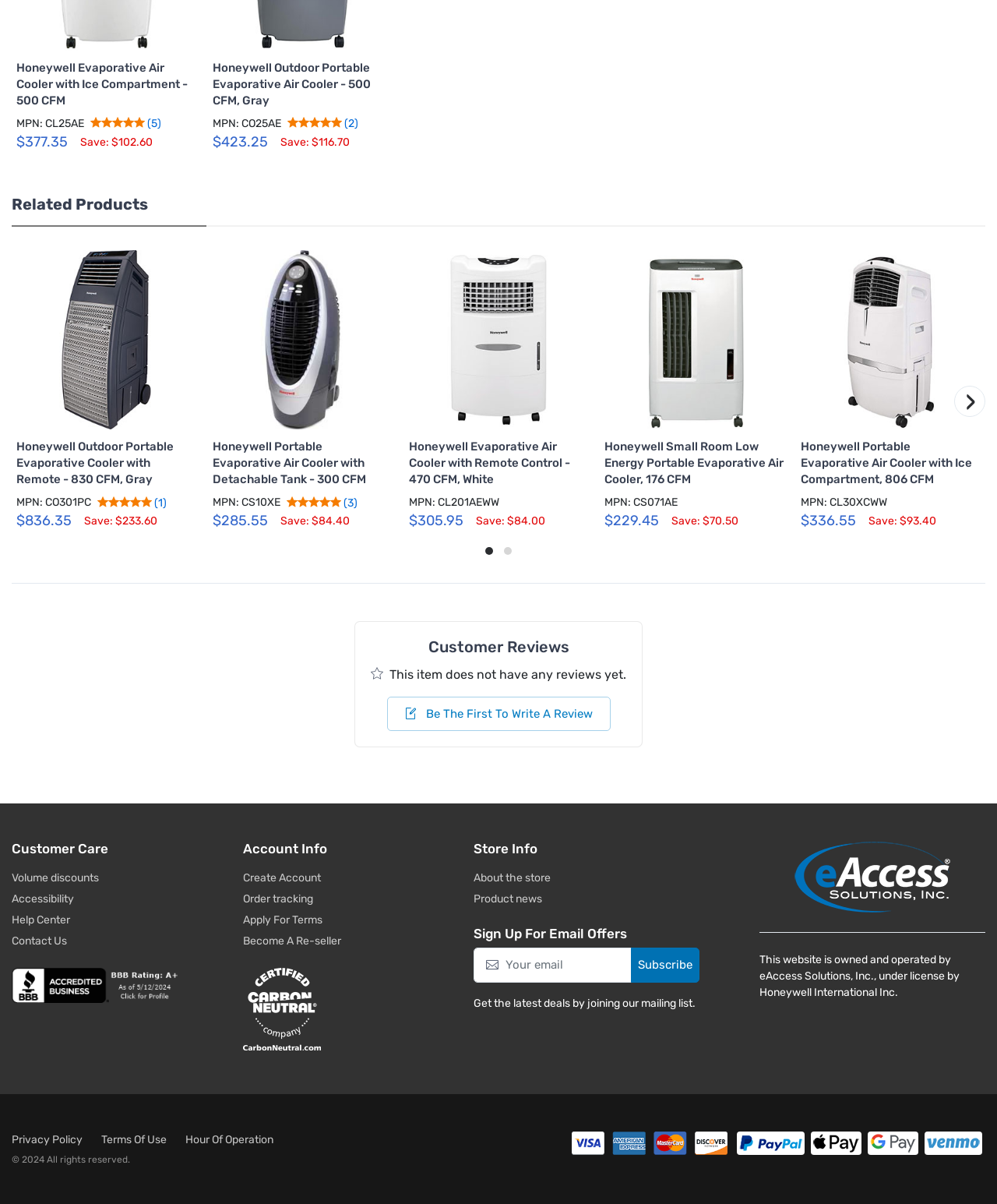Identify the bounding box coordinates for the element you need to click to achieve the following task: "View customer reviews". The coordinates must be four float values ranging from 0 to 1, formatted as [left, top, right, bottom].

[0.372, 0.529, 0.628, 0.545]